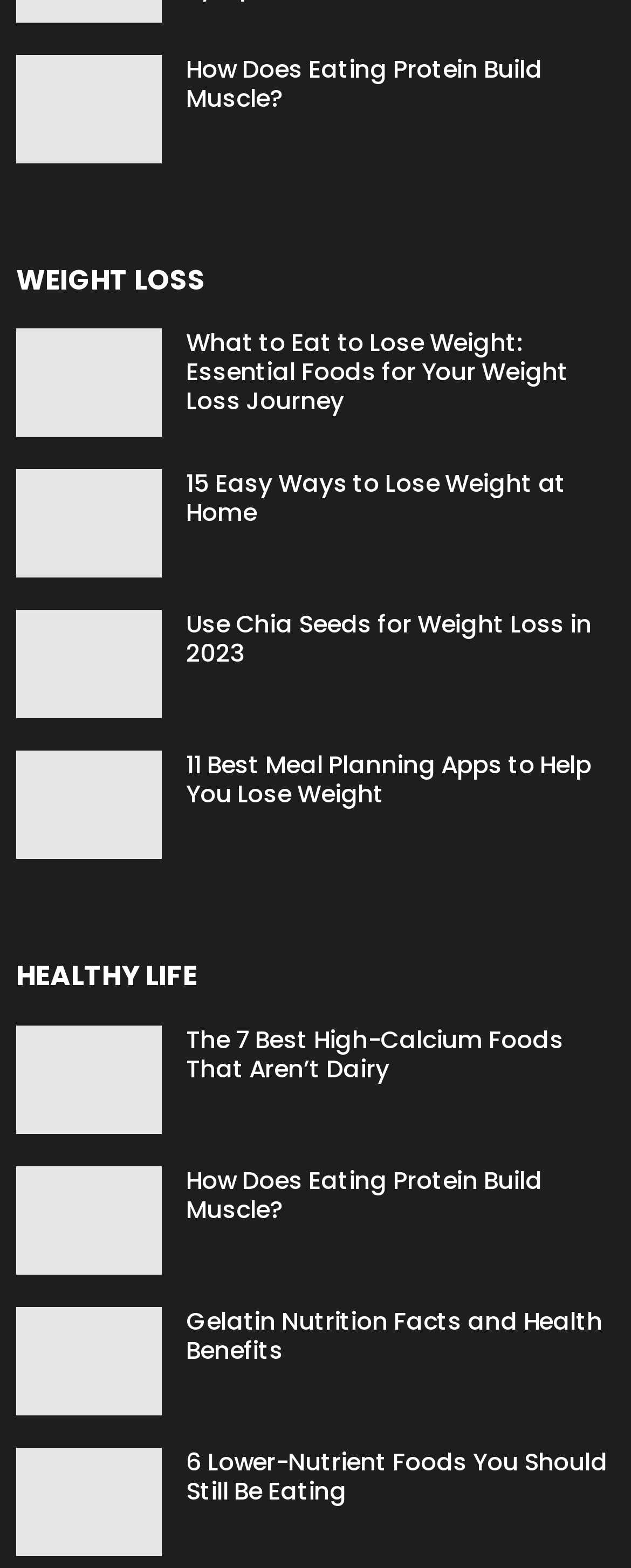What is the category of the article with the heading 'HEALTHY LIFE'?
Respond to the question with a well-detailed and thorough answer.

The article with the heading 'HEALTHY LIFE' is categorized under the 'HEALTHY LIFE' section, which is indicated by the heading element with the text 'HEALTHY LIFE'.